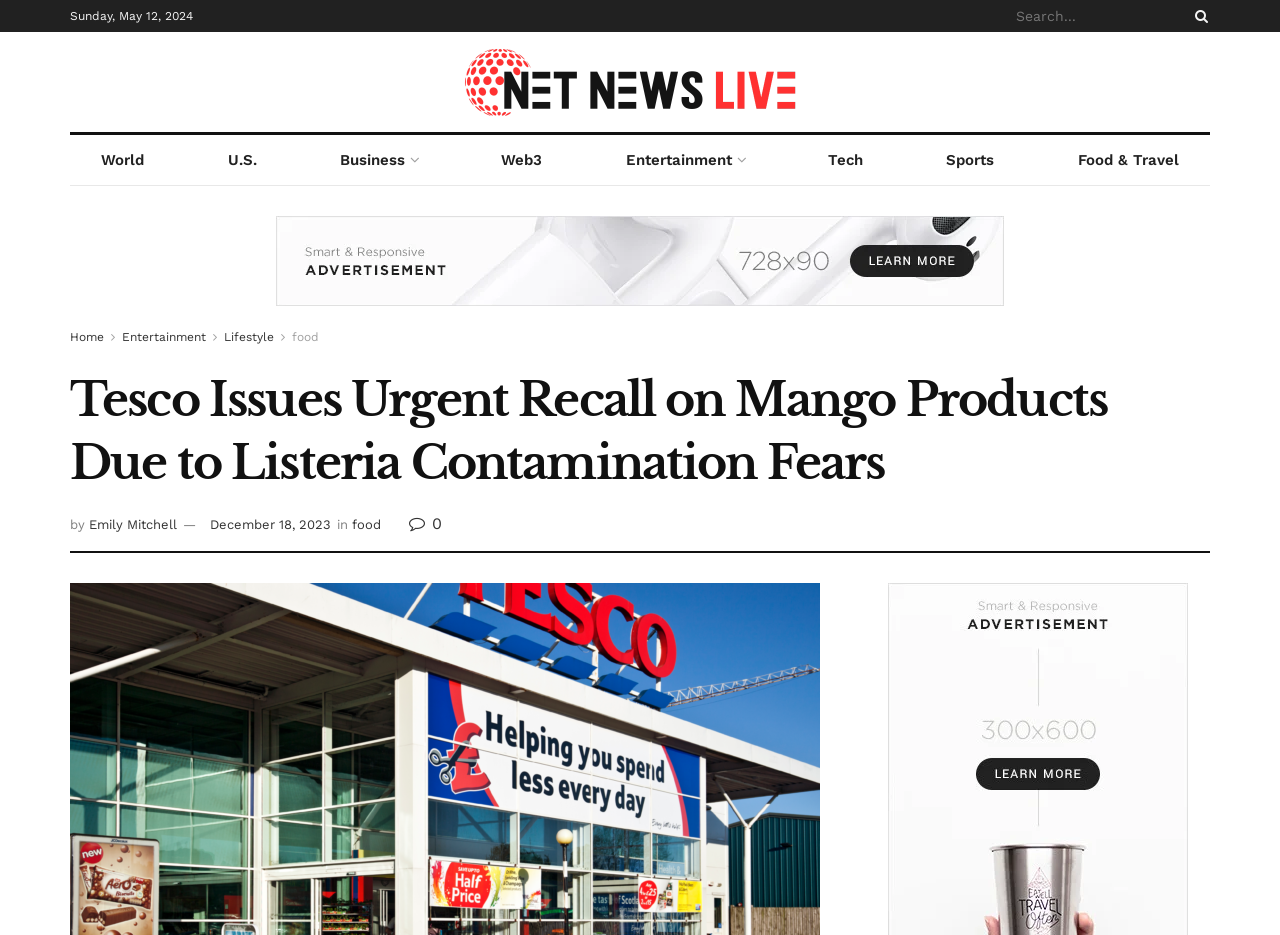Locate the bounding box coordinates of the element that should be clicked to execute the following instruction: "Go to NetNewsLive homepage".

[0.349, 0.037, 0.651, 0.139]